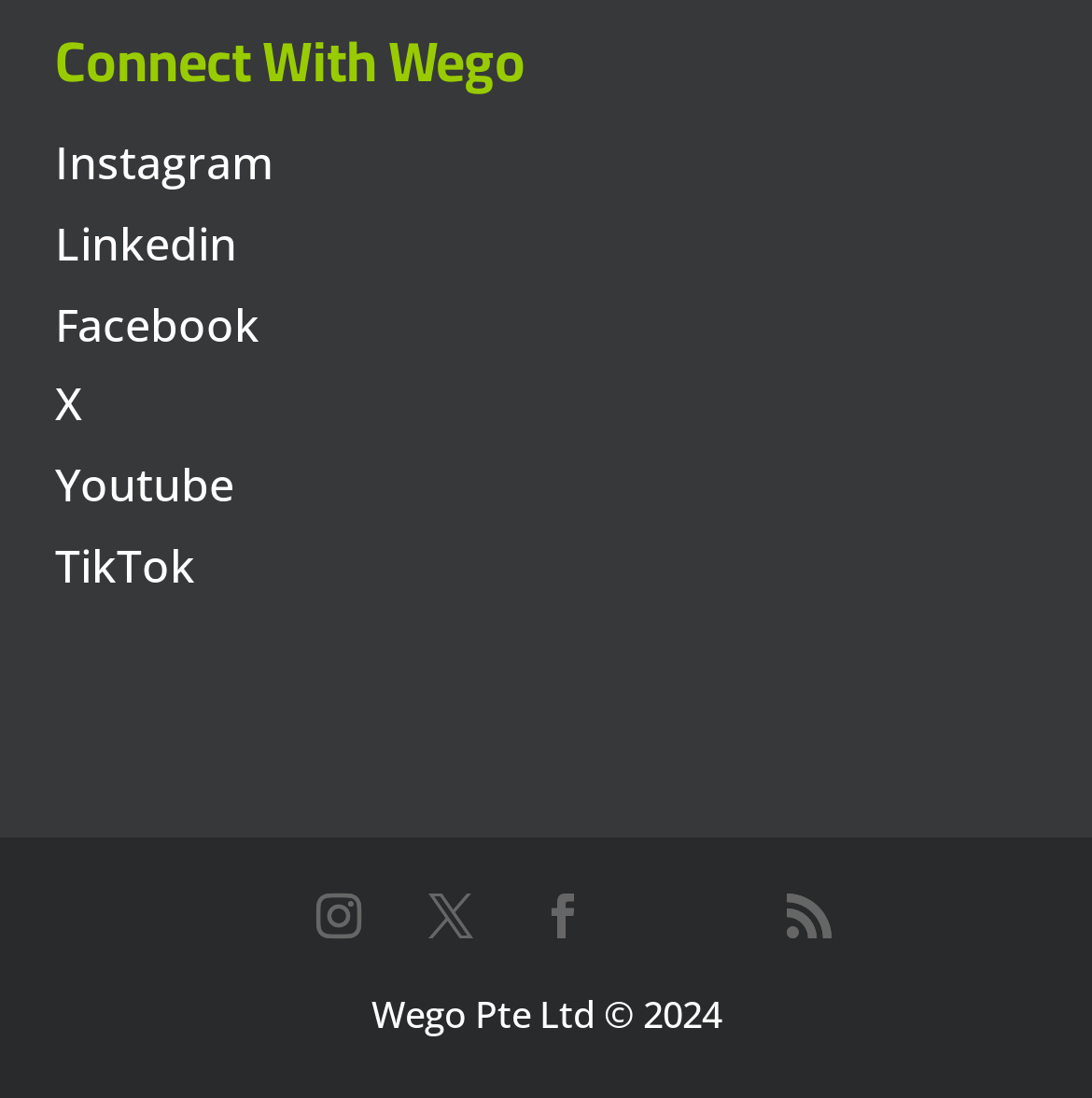How many social media links are available?
Please ensure your answer is as detailed and informative as possible.

I counted the number of social media links available on the webpage, which are Instagram, Linkedin, Facebook, X, Youtube, and TikTok, totaling 6 links.